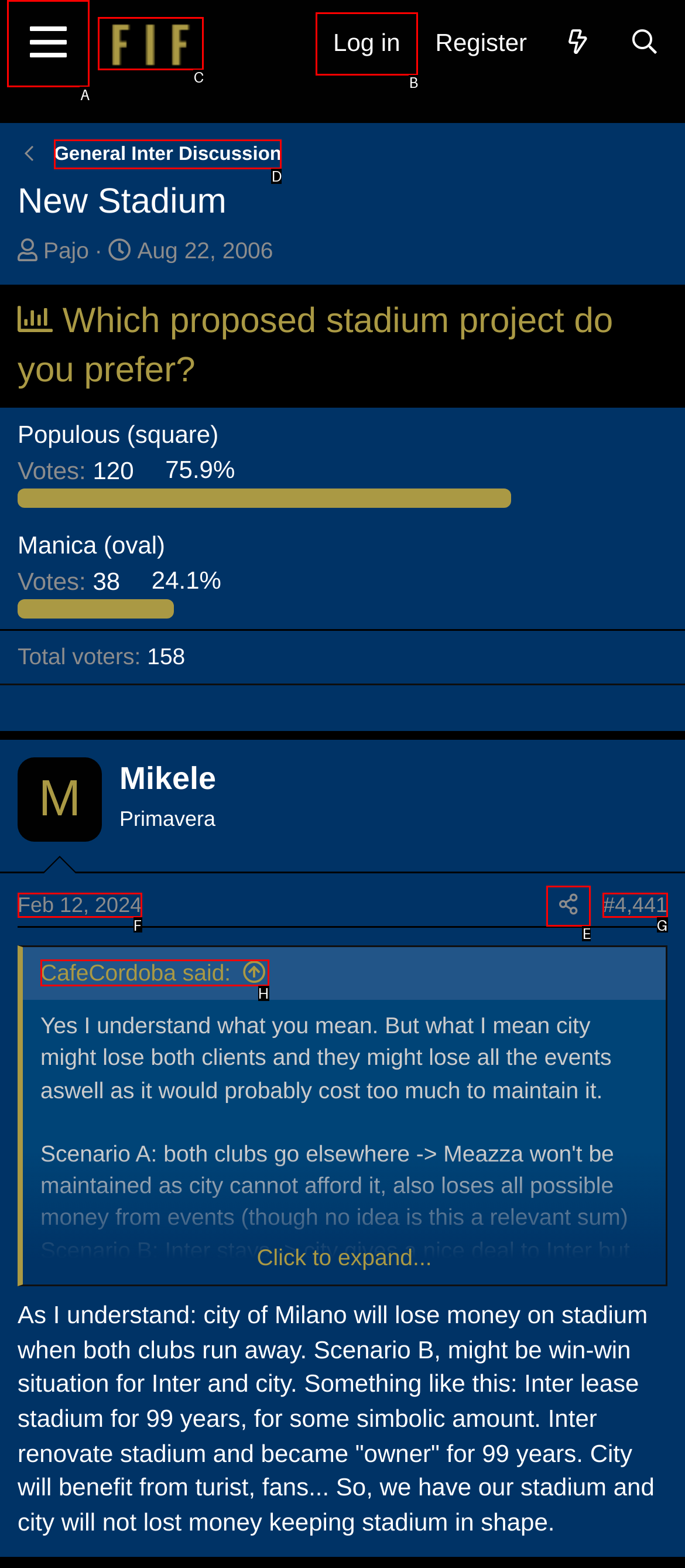Identify the correct UI element to click for this instruction: Check the company registration number
Respond with the appropriate option's letter from the provided choices directly.

None